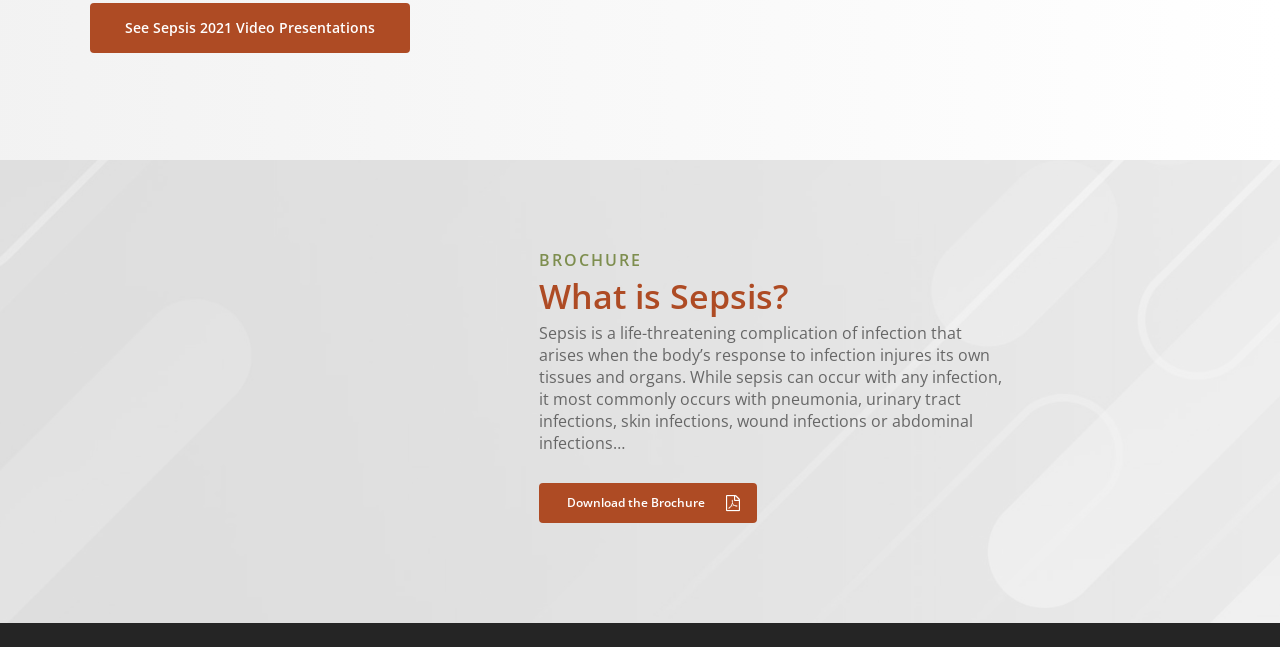Provide the bounding box coordinates for the UI element described in this sentence: "Download the Brochure". The coordinates should be four float values between 0 and 1, i.e., [left, top, right, bottom].

[0.421, 0.746, 0.591, 0.808]